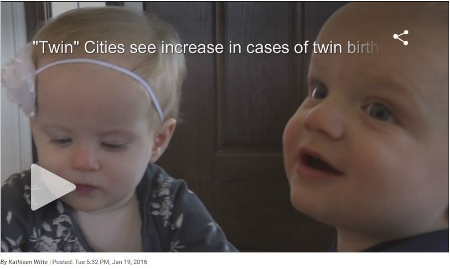Answer the following query with a single word or phrase:
Is the image linked to a video?

yes